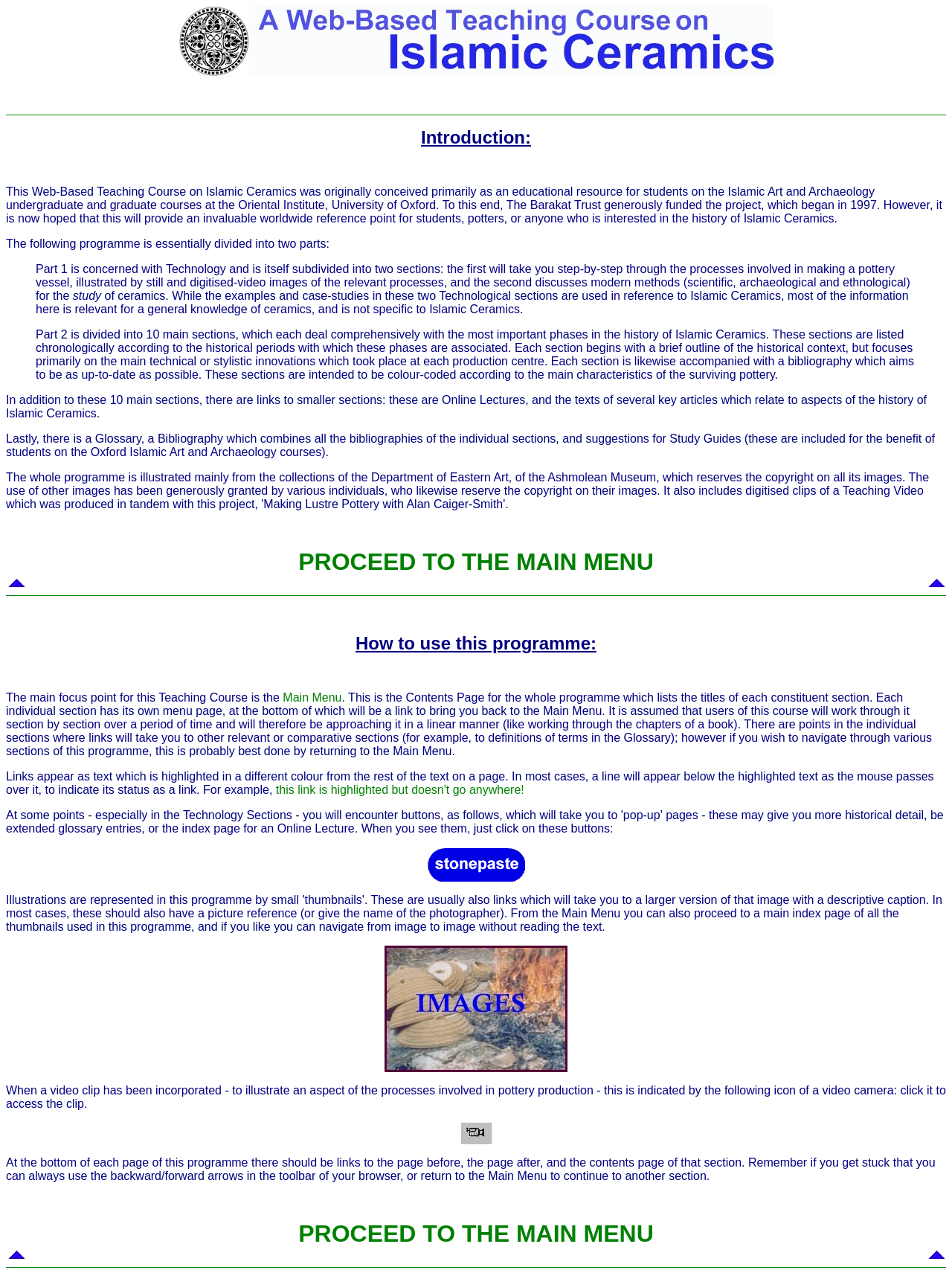Specify the bounding box coordinates of the region I need to click to perform the following instruction: "go to the top of the page". The coordinates must be four float numbers in the range of 0 to 1, i.e., [left, top, right, bottom].

[0.006, 0.453, 0.466, 0.464]